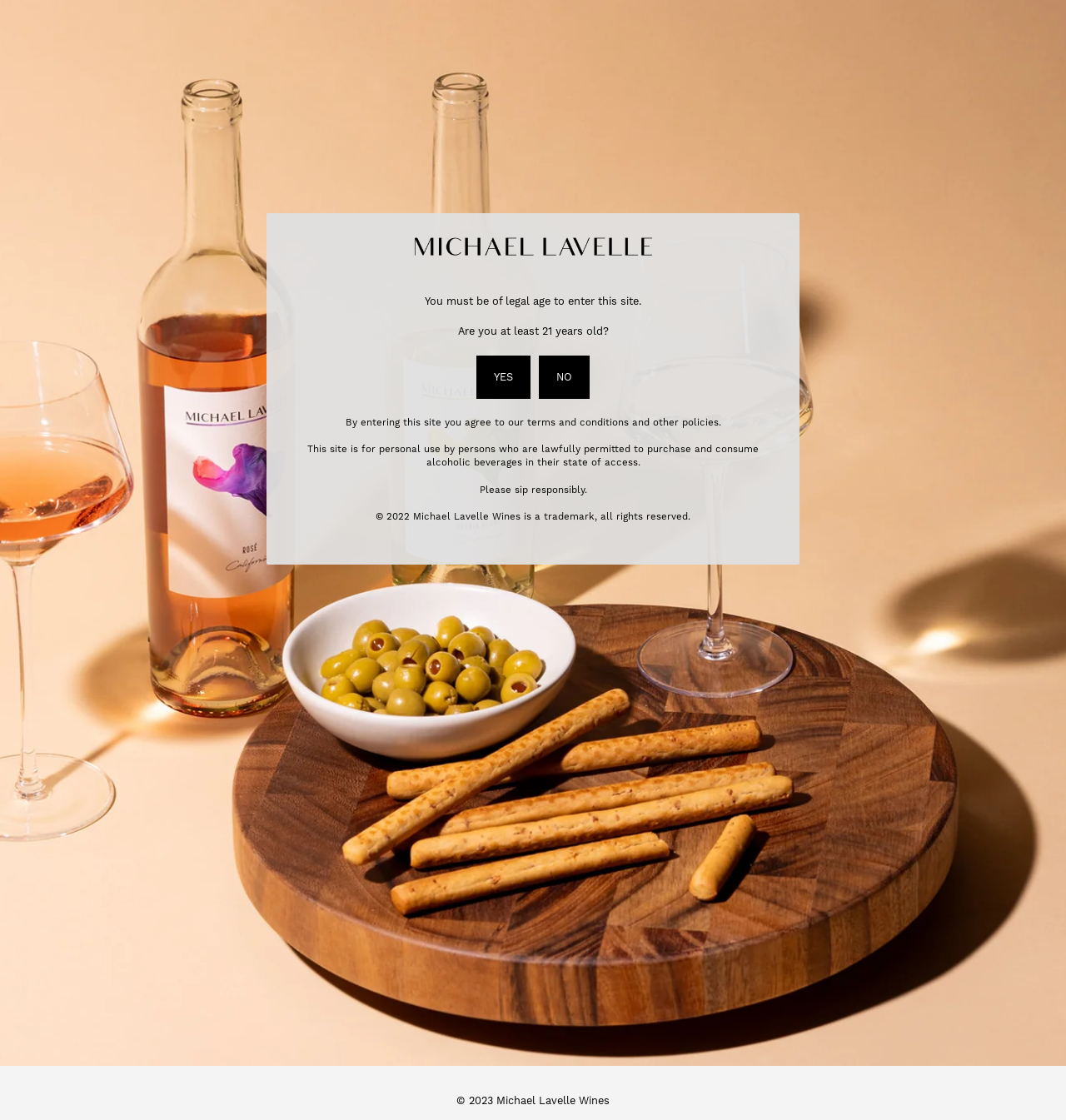With reference to the image, please provide a detailed answer to the following question: What is the minimum age to enter this site?

The answer can be found in the StaticText element 'Are you at least 21 years old?' which is located at the top of the webpage, indicating that the user must be at least 21 years old to enter the site.